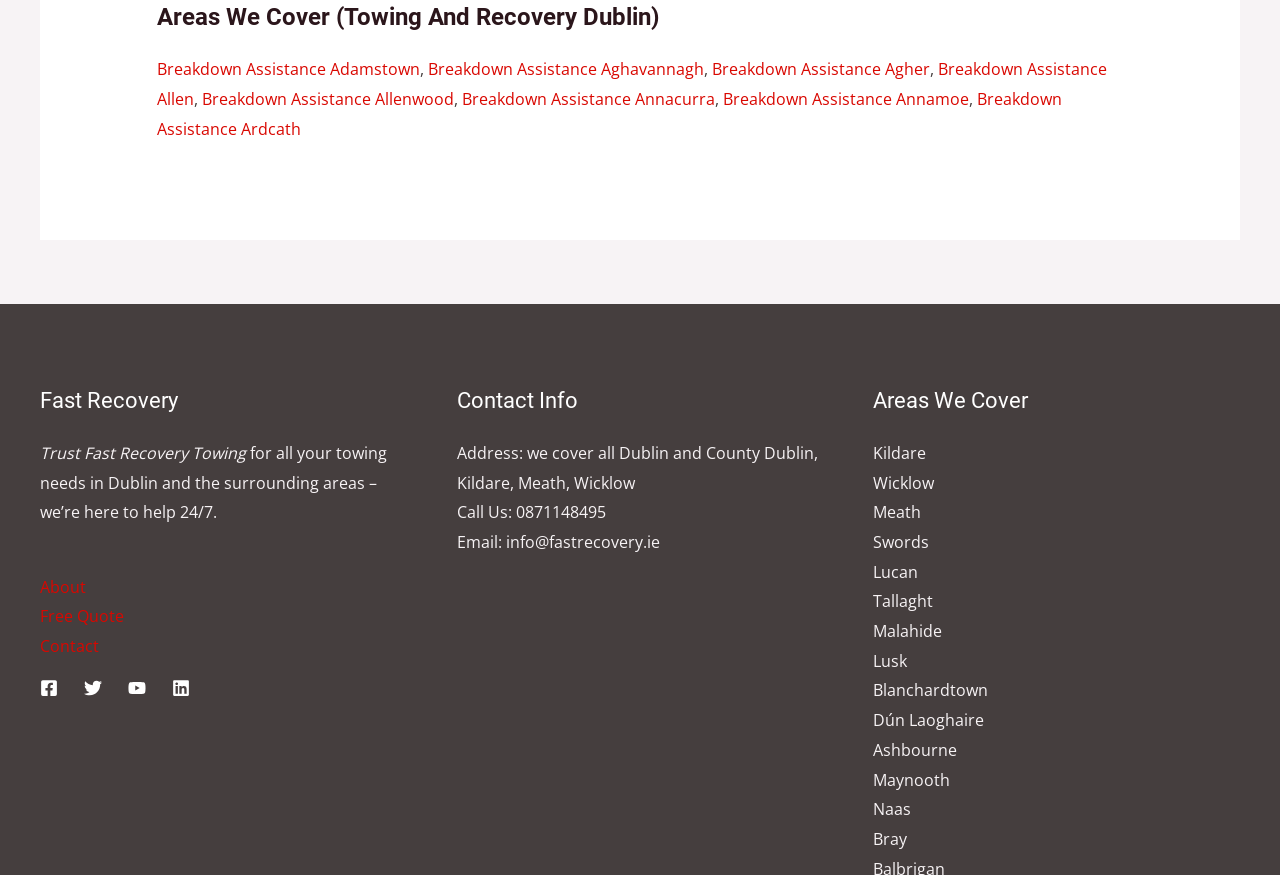Find the bounding box of the element with the following description: "Breakdown Assistance Agher". The coordinates must be four float numbers between 0 and 1, formatted as [left, top, right, bottom].

[0.556, 0.067, 0.726, 0.092]